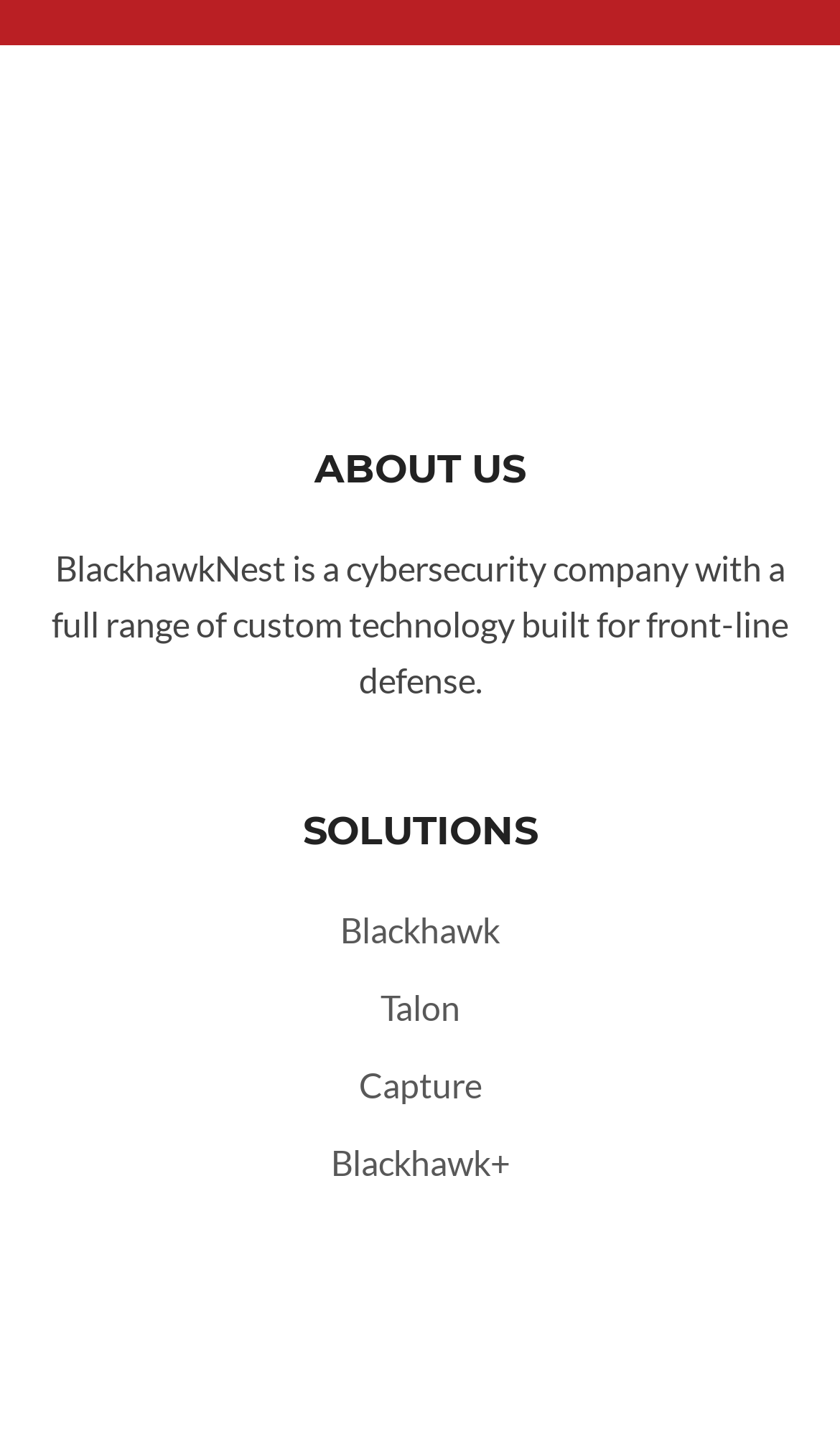What is the width of the 'Blackhawk+' link?
From the image, respond with a single word or phrase.

0.212